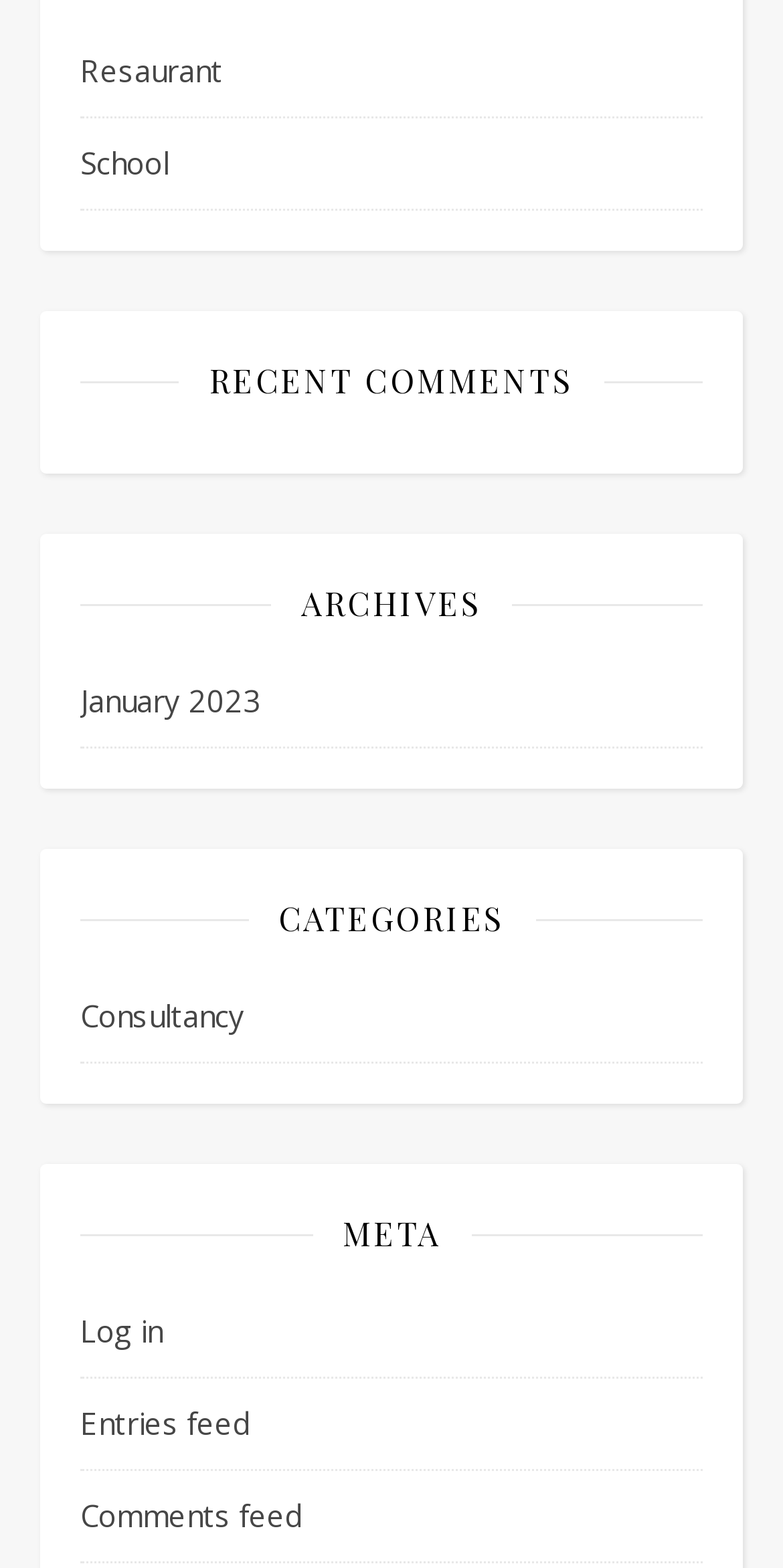Please respond in a single word or phrase: 
What is the category above Consultancy?

CATEGORIES